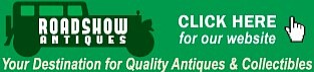What is the purpose of the hand cursor?
Please provide a single word or phrase as the answer based on the screenshot.

Indicating an interactive link